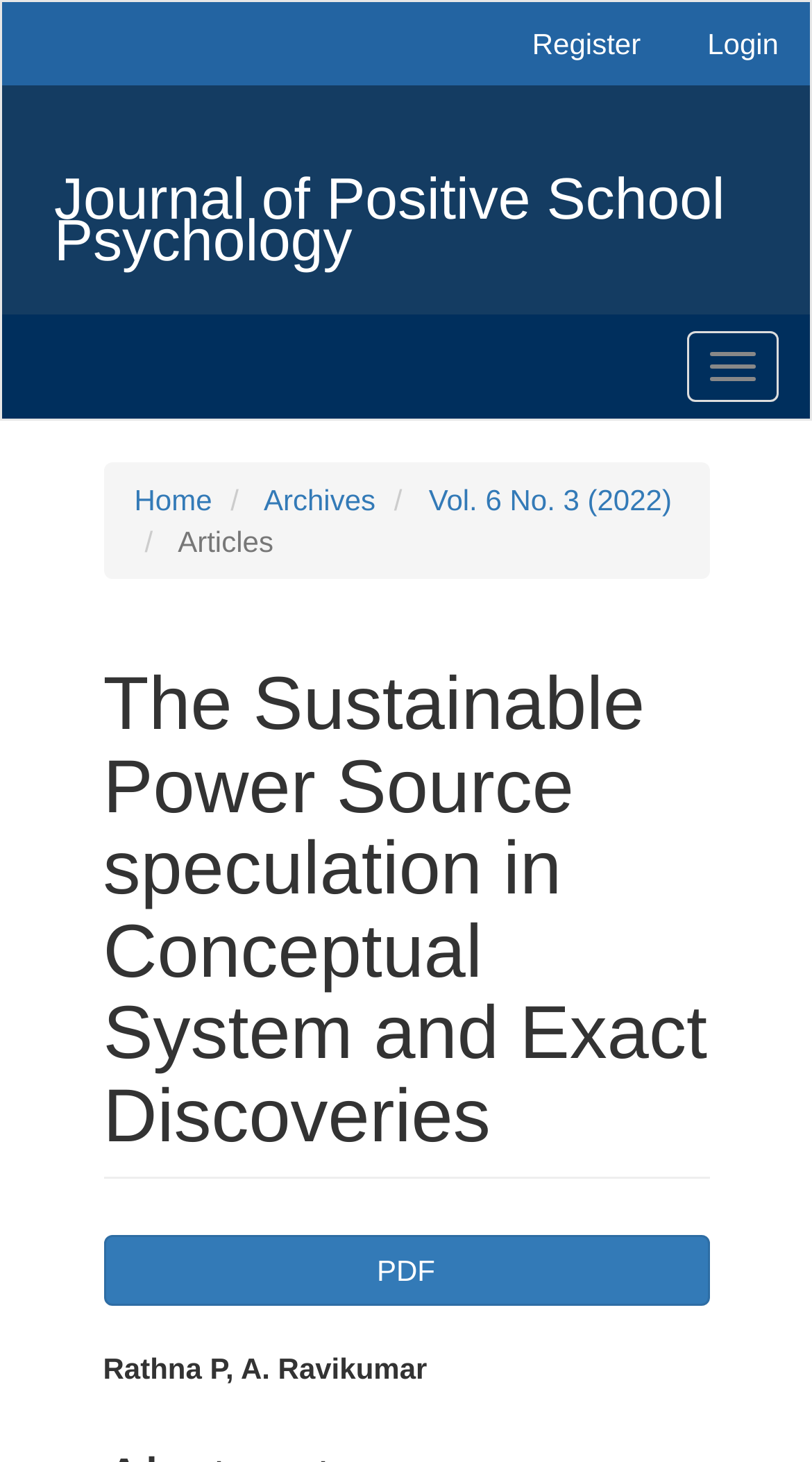Please determine the bounding box coordinates of the element to click on in order to accomplish the following task: "Go to Register". Ensure the coordinates are four float numbers ranging from 0 to 1, i.e., [left, top, right, bottom].

[0.617, 0.001, 0.828, 0.058]